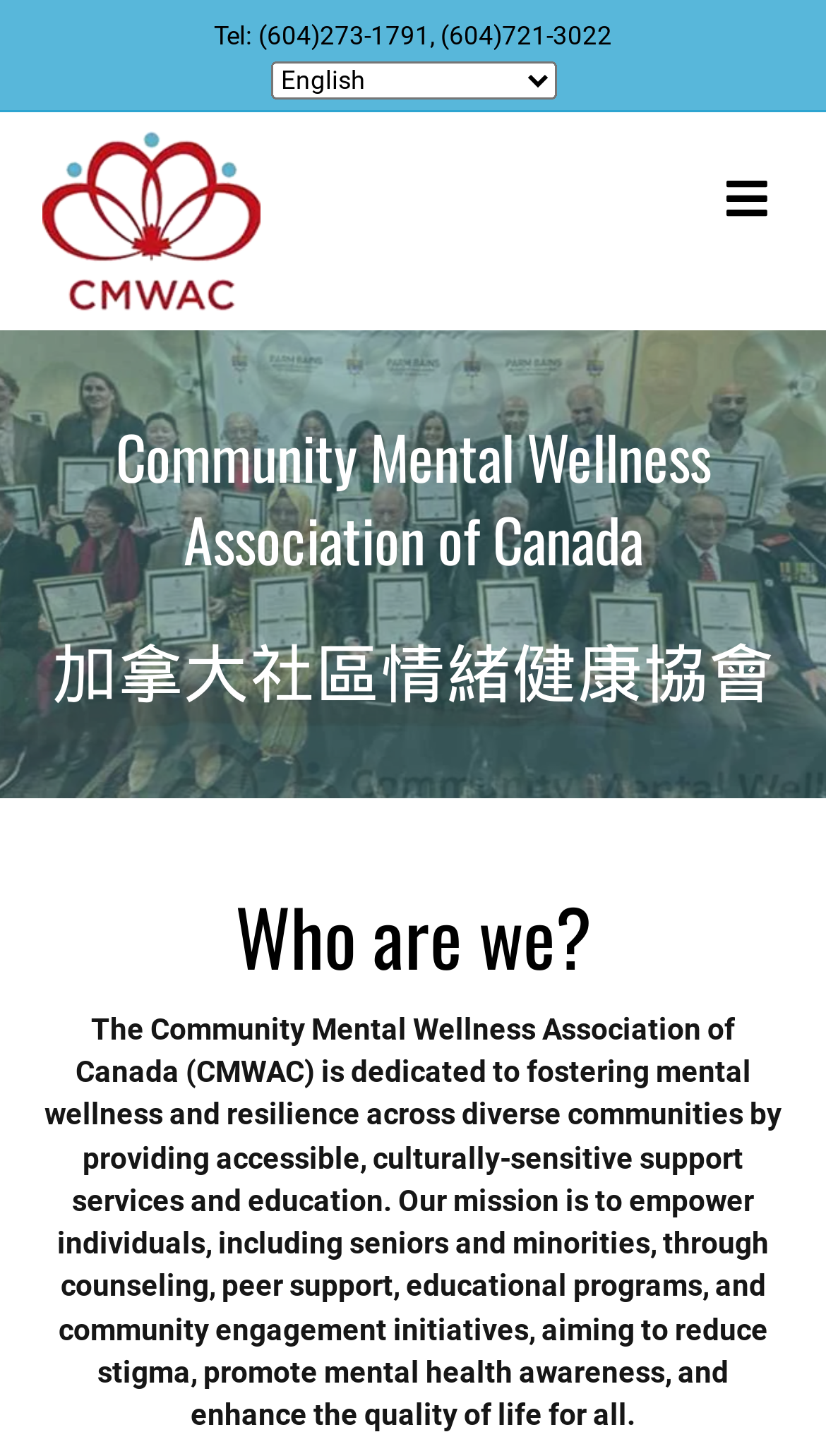Bounding box coordinates are specified in the format (top-left x, top-left y, bottom-right x, bottom-right y). All values are floating point numbers bounded between 0 and 1. Please provide the bounding box coordinate of the region this sentence describes: Menu

[0.859, 0.112, 0.949, 0.161]